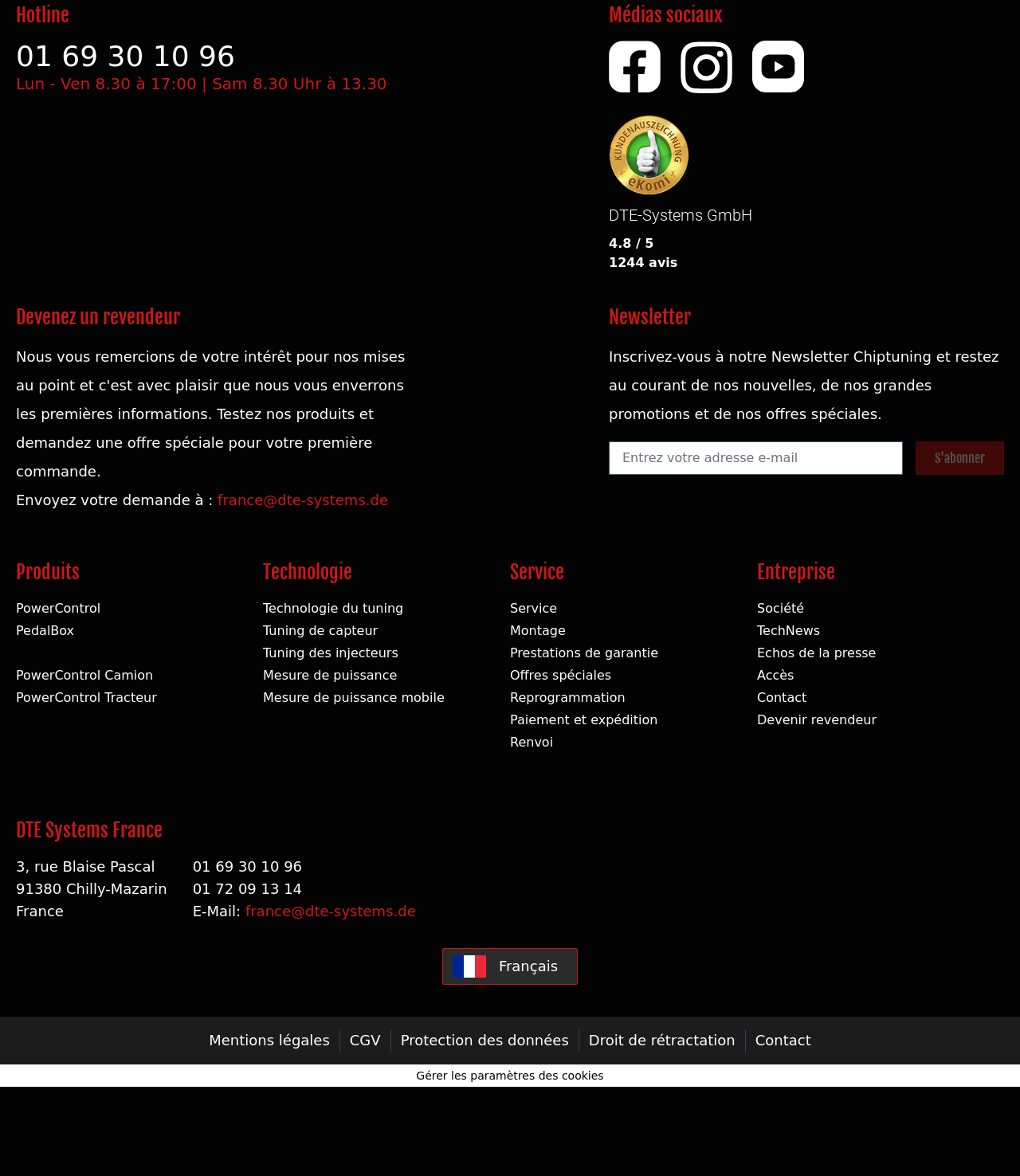Use one word or a short phrase to answer the question provided: 
What is the purpose of the 'Newsletter' section?

To subscribe to the newsletter